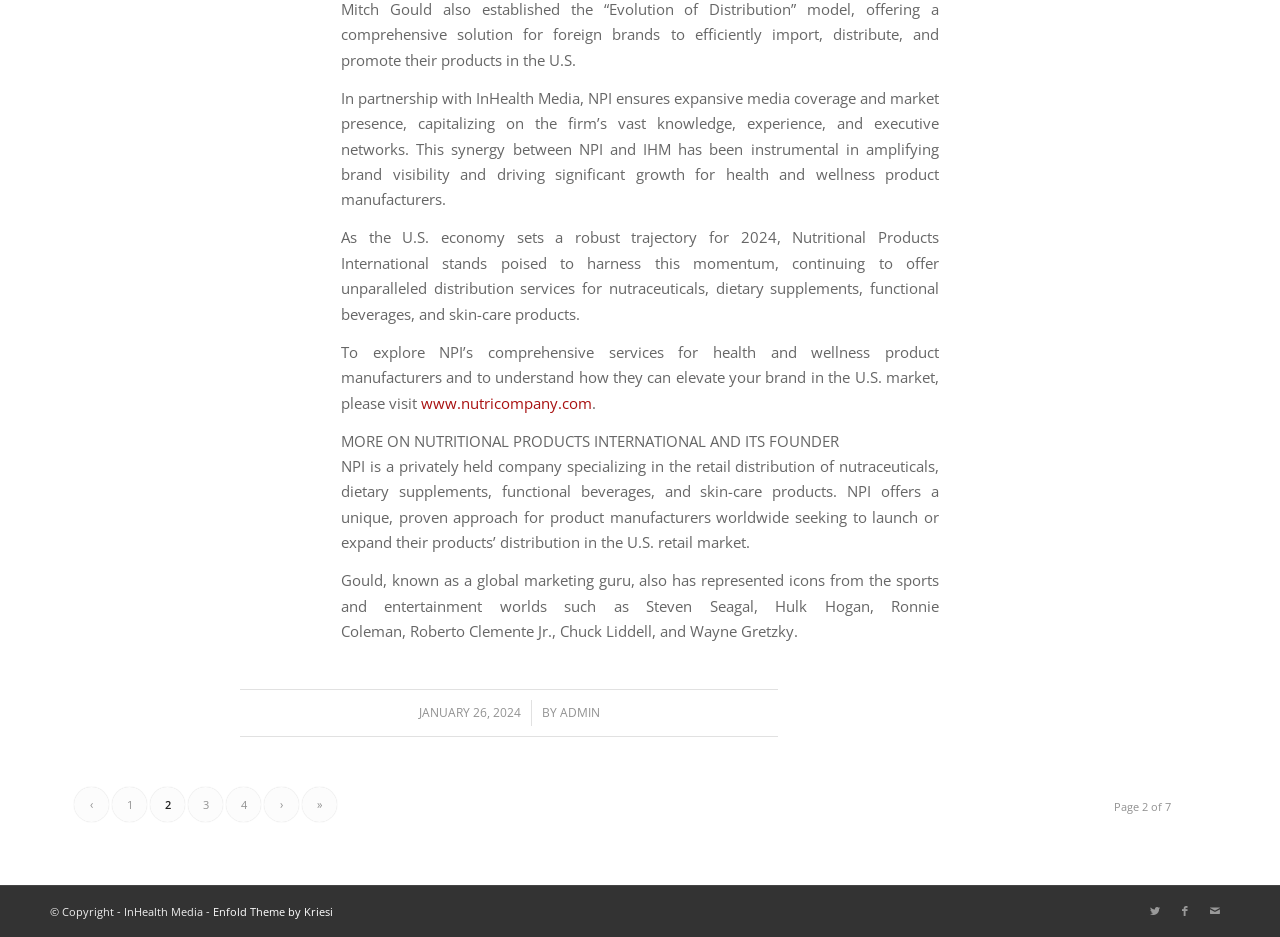Locate the bounding box coordinates of the clickable element to fulfill the following instruction: "read more about the founder of NPI". Provide the coordinates as four float numbers between 0 and 1 in the format [left, top, right, bottom].

[0.266, 0.46, 0.655, 0.481]